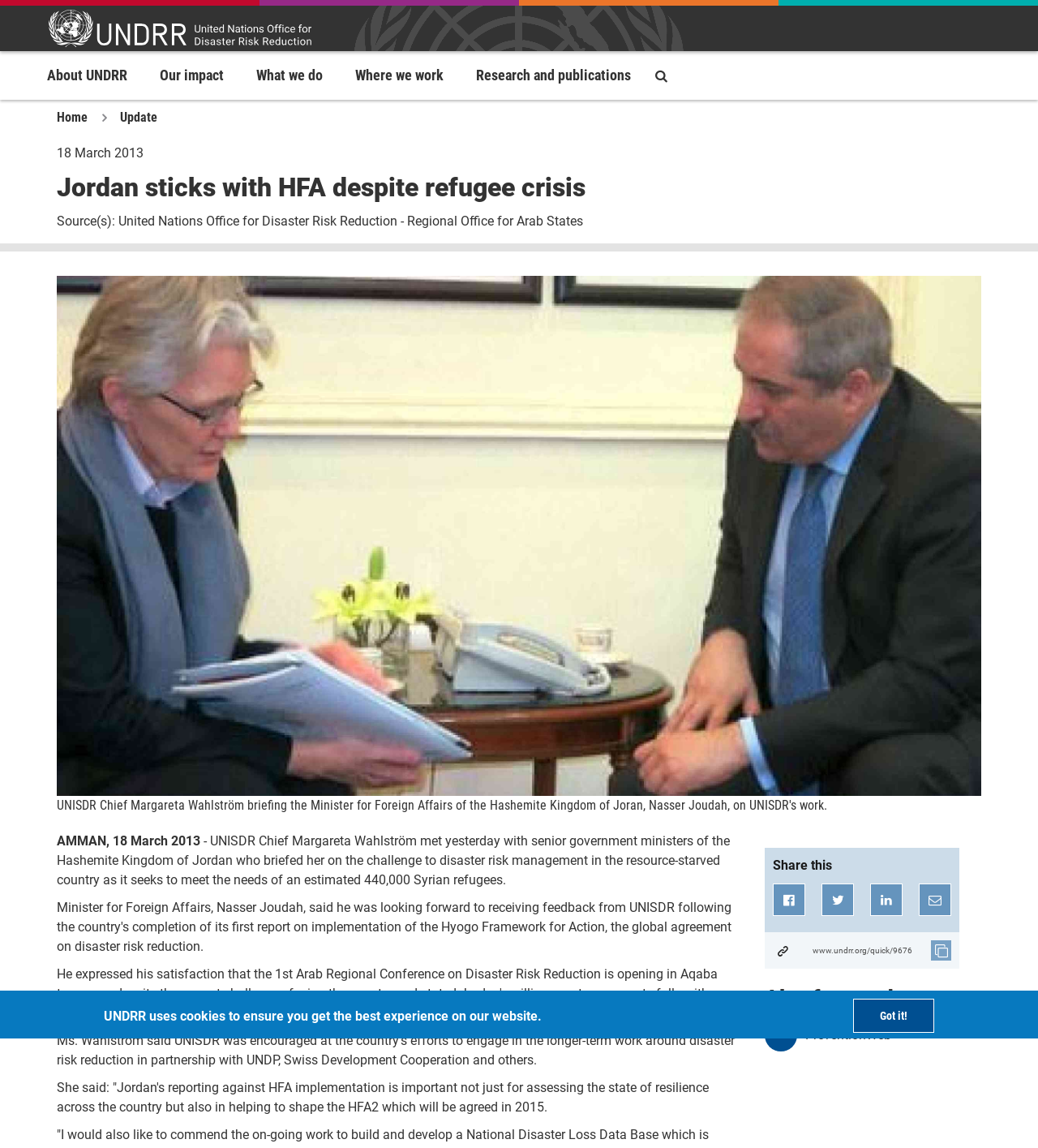Please find the bounding box coordinates of the clickable region needed to complete the following instruction: "Go to About UNDRR". The bounding box coordinates must consist of four float numbers between 0 and 1, i.e., [left, top, right, bottom].

[0.03, 0.045, 0.138, 0.087]